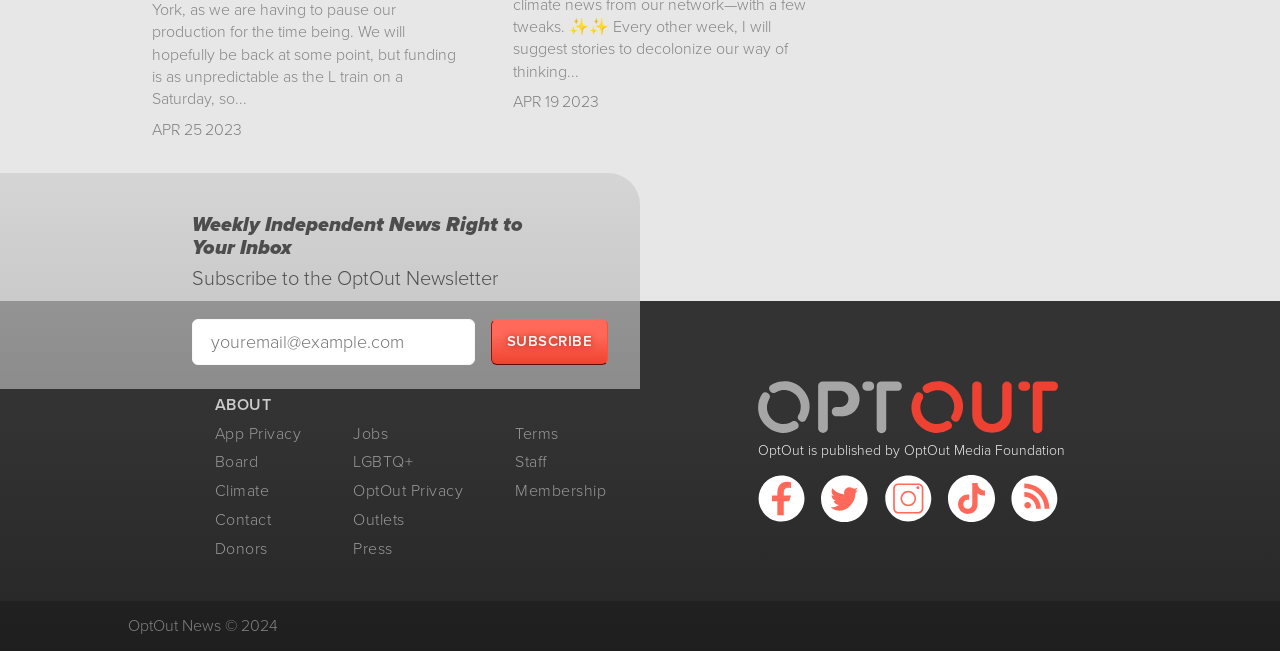From the element description: "Web Box Office", extract the bounding box coordinates of the UI element. The coordinates should be expressed as four float numbers between 0 and 1, in the order [left, top, right, bottom].

None